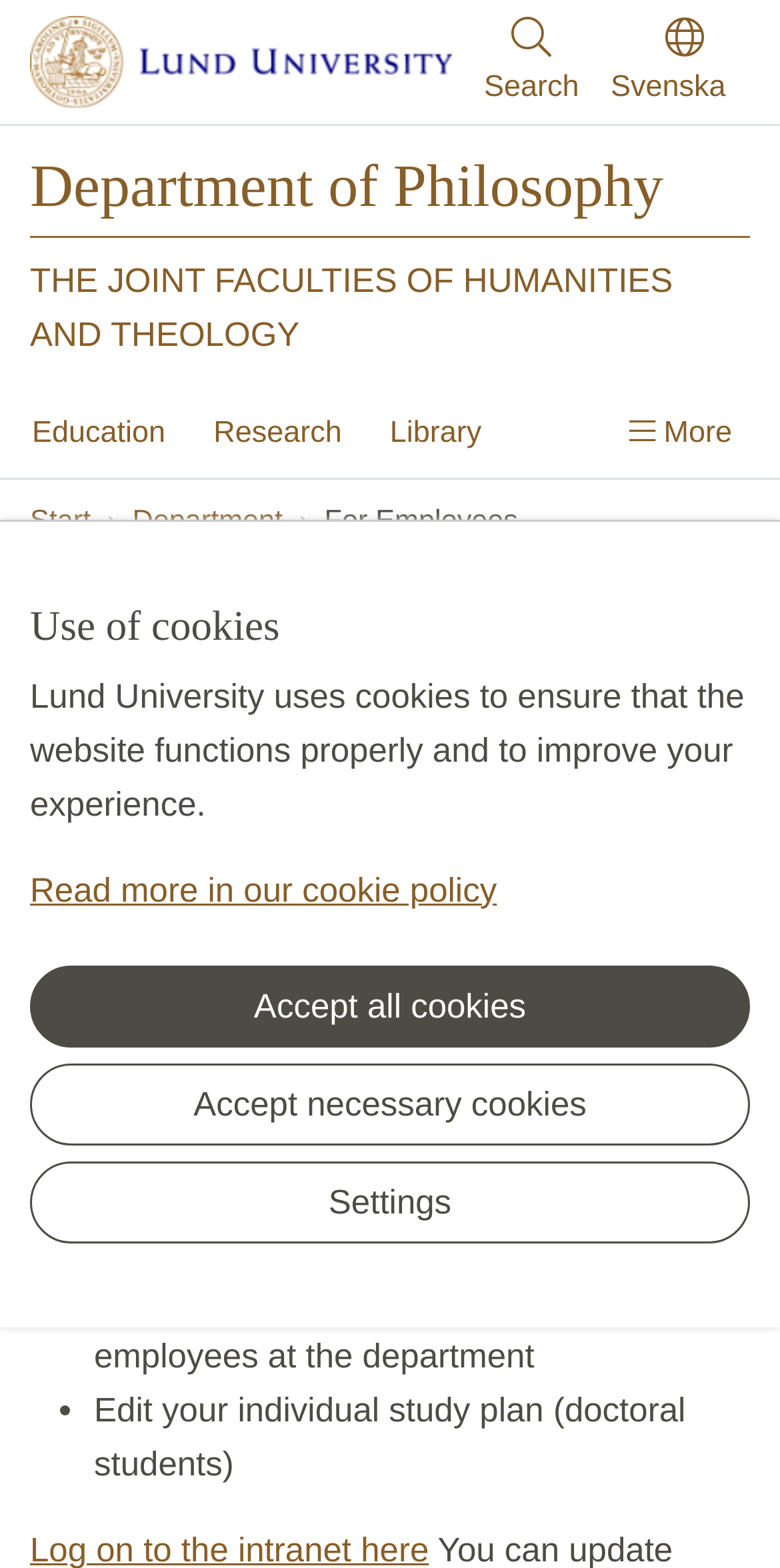Determine the bounding box of the UI component based on this description: "Department of Philosophy". The bounding box coordinates should be four float values between 0 and 1, i.e., [left, top, right, bottom].

[0.038, 0.101, 0.962, 0.14]